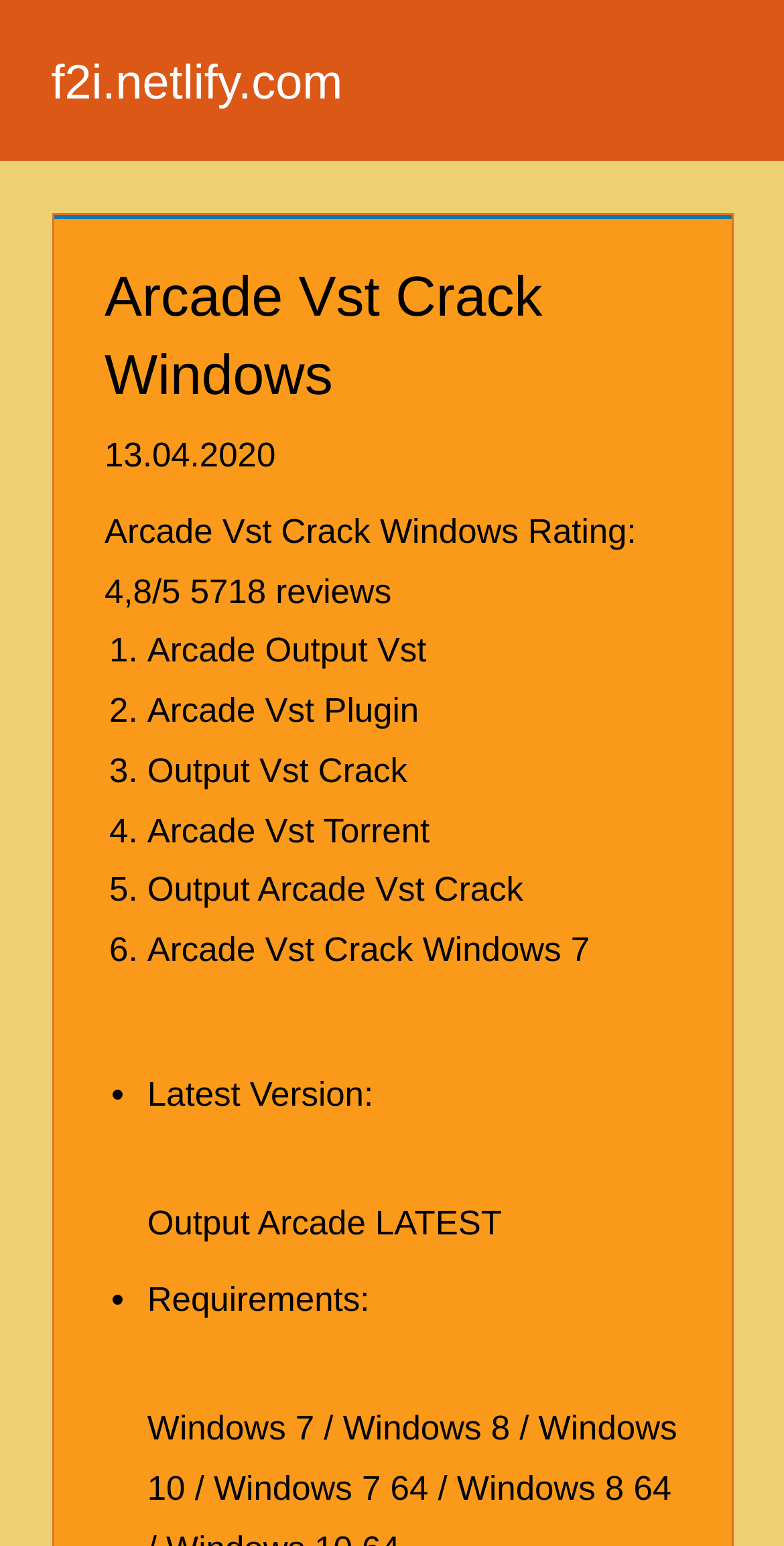Please answer the following question using a single word or phrase: 
How many reviews are there for Arcade Vst Crack Windows?

5718